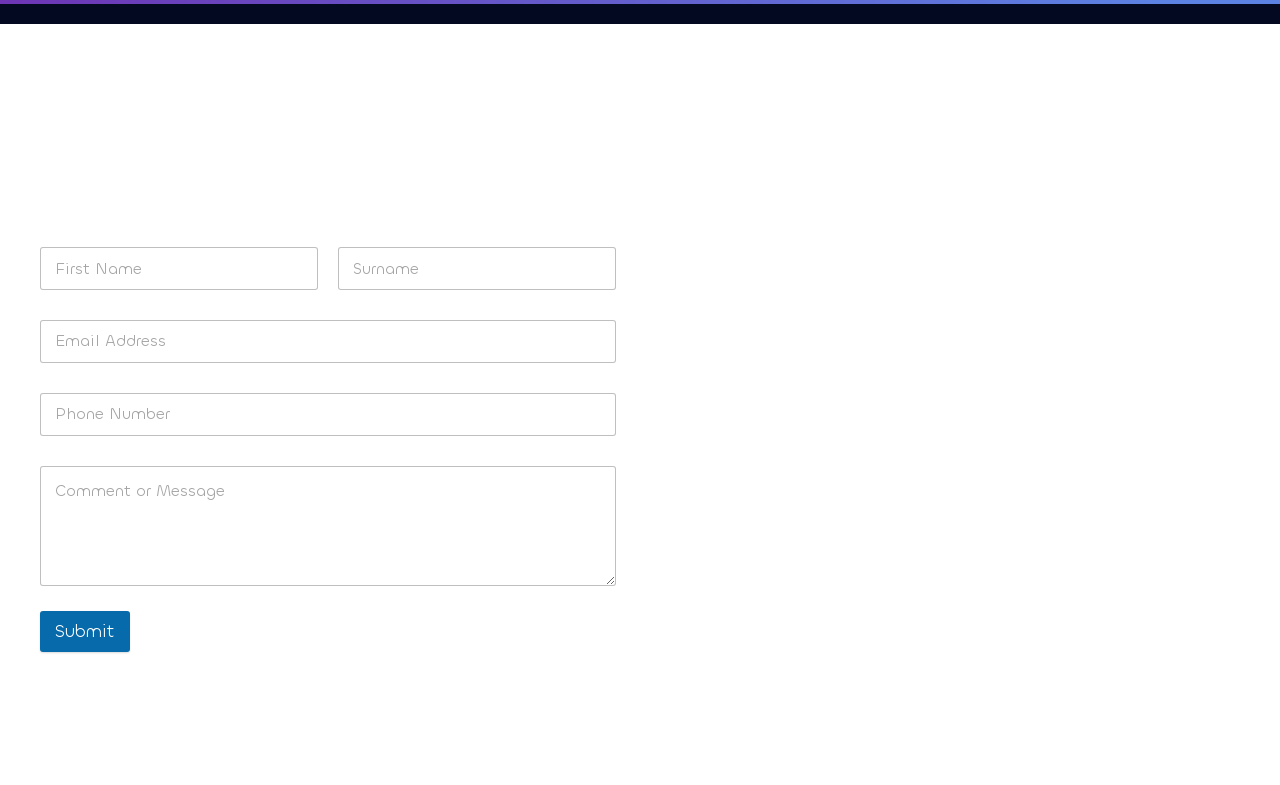Please find the bounding box for the following UI element description. Provide the coordinates in (top-left x, top-left y, bottom-right x, bottom-right y) format, with values between 0 and 1: aria-label="facebook" title="Facebook"

[0.82, 0.912, 0.844, 0.95]